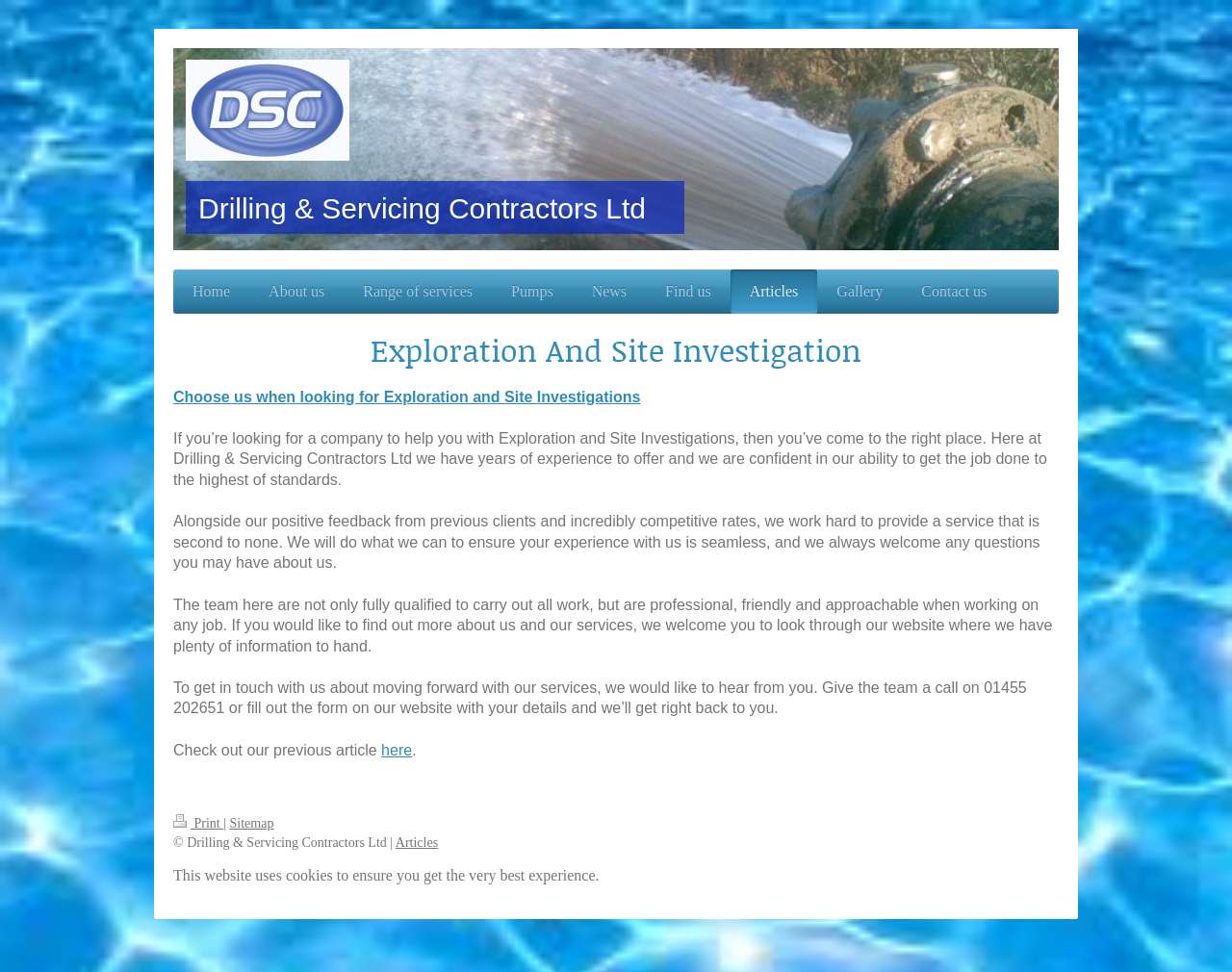Find the bounding box coordinates of the element to click in order to complete this instruction: "Contact us". The bounding box coordinates must be four float numbers between 0 and 1, denoted as [left, top, right, bottom].

[0.732, 0.277, 0.817, 0.323]